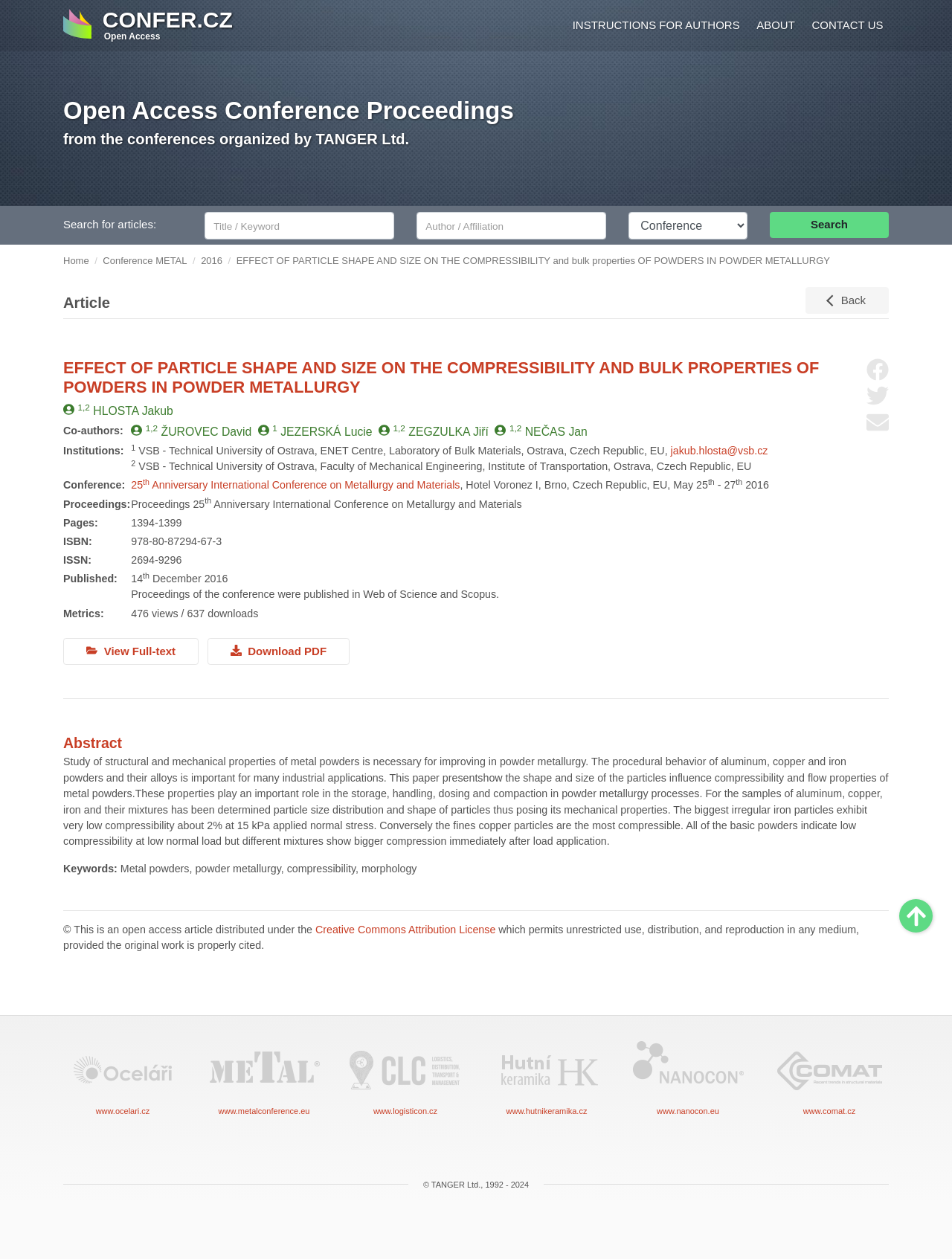Determine the bounding box coordinates for the clickable element to execute this instruction: "Click on the 'Search' button". Provide the coordinates as four float numbers between 0 and 1, i.e., [left, top, right, bottom].

[0.809, 0.168, 0.934, 0.189]